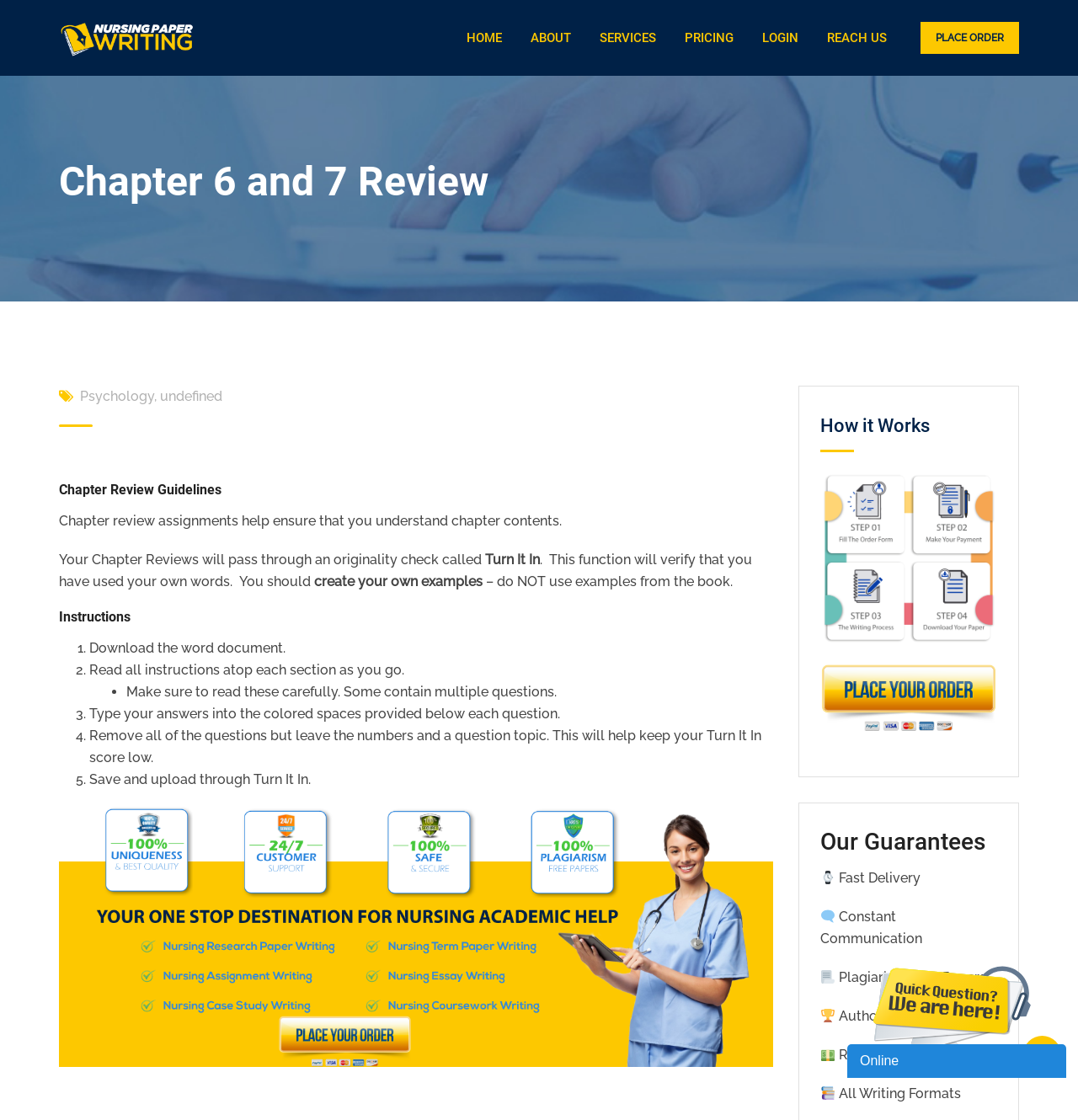Generate a thorough explanation of the webpage's elements.

This webpage is about Chapter 6 and 7 Review guidelines for nursing paper writing. At the top, there is a logo of "Nursing Paper Writing" with a link to the homepage. Below the logo, there are several navigation links, including "HOME", "ABOUT", "SERVICES", "PRICING", "LOGIN", and "REACH US". 

The main content of the webpage is divided into three sections. The first section is about "Chapter Review Guidelines", which explains the purpose of chapter review assignments and the originality check process using Turn It In. This section also provides instructions on how to create original work and avoid plagiarism.

The second section is about "Instructions" and provides a step-by-step guide on how to complete the chapter review assignment. This includes downloading a word document, reading instructions carefully, typing answers into colored spaces, removing questions, and uploading the work through Turn It In.

The third section is about "How it Works", "Our Guarantees", and features several icons and images representing fast delivery, constant communication, plagiarism-free papers, authoritative sources, refund surety, and all writing formats. 

At the bottom of the webpage, there are two chat widgets and a link to a social media platform. There is also a "PLACE ORDER" button at the top right corner of the webpage.